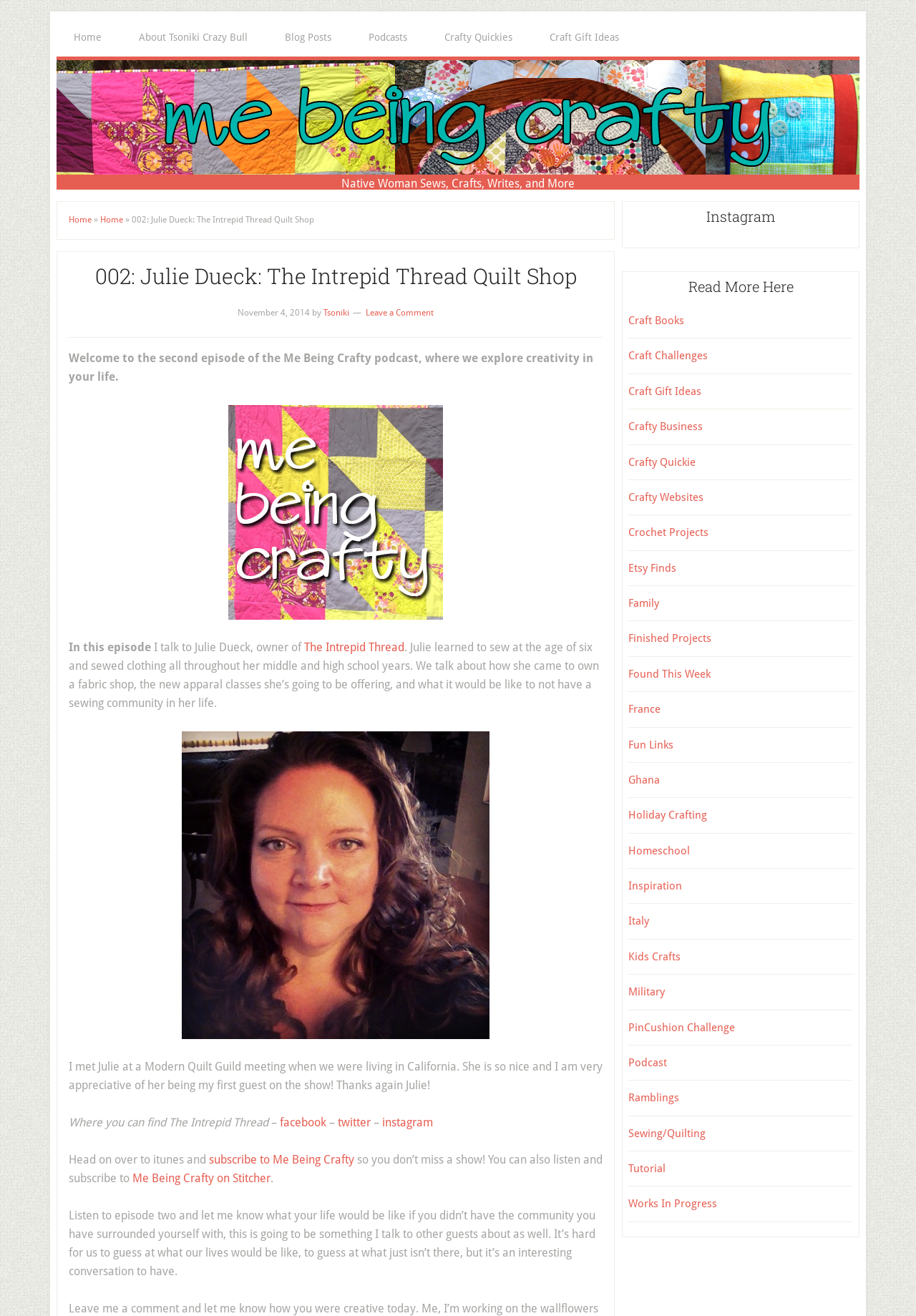Please identify the bounding box coordinates of the region to click in order to complete the task: "Subscribe to Me Being Crafty on iTunes". The coordinates must be four float numbers between 0 and 1, specified as [left, top, right, bottom].

[0.228, 0.876, 0.387, 0.886]